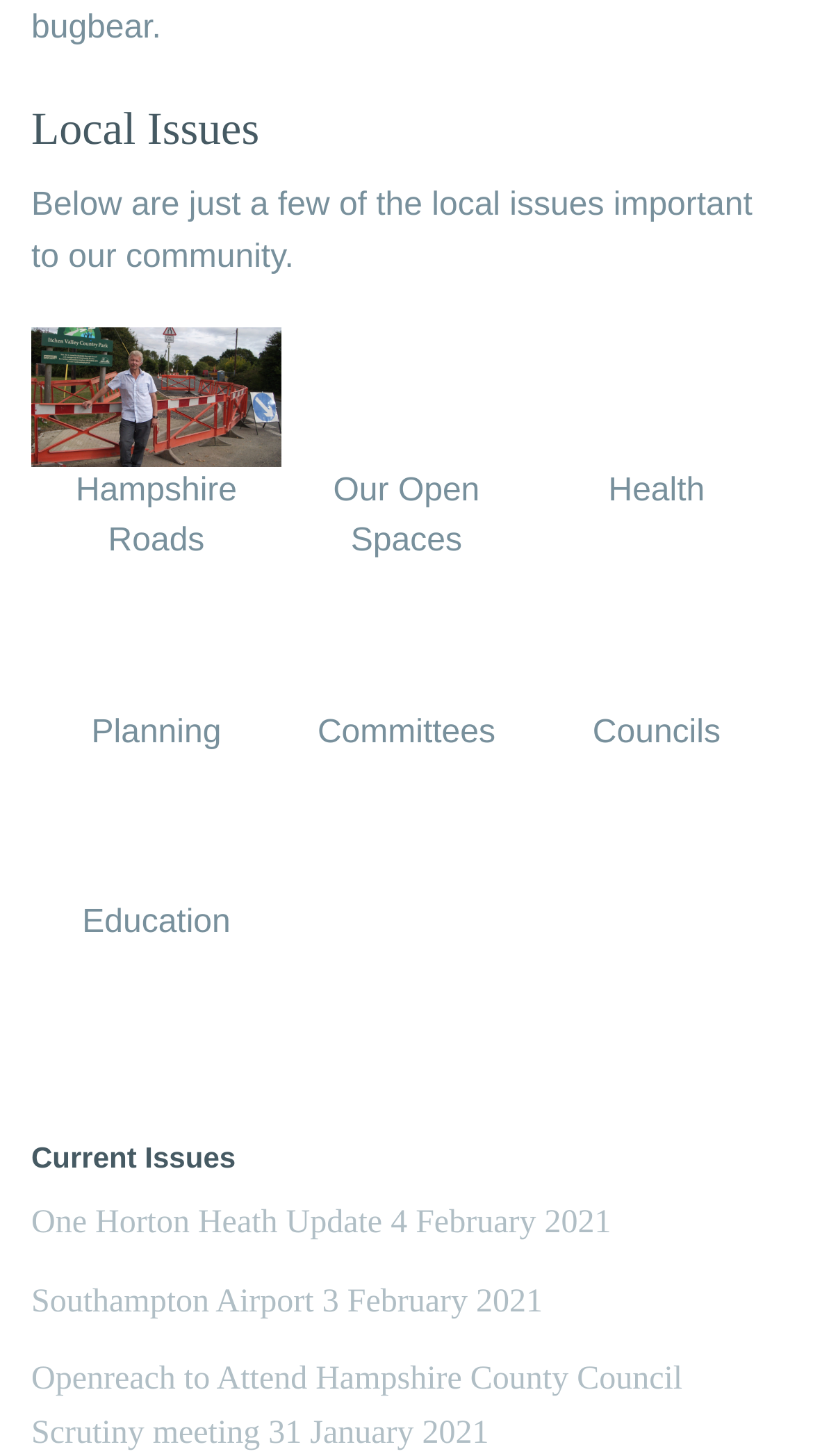Determine the bounding box coordinates of the region to click in order to accomplish the following instruction: "Learn about Health issues". Provide the coordinates as four float numbers between 0 and 1, specifically [left, top, right, bottom].

[0.654, 0.26, 0.961, 0.285]